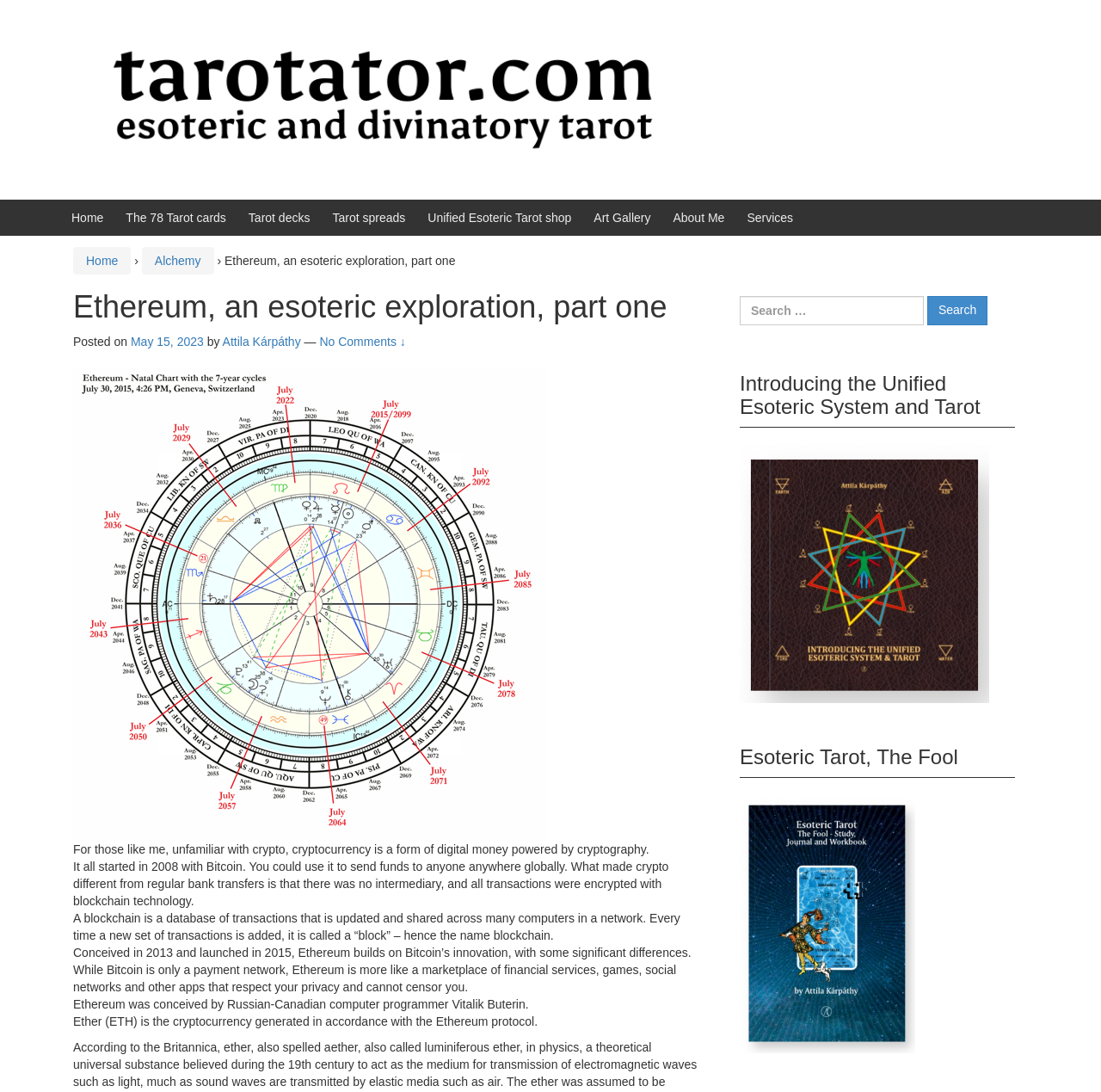Bounding box coordinates are specified in the format (top-left x, top-left y, bottom-right x, bottom-right y). All values are floating point numbers bounded between 0 and 1. Please provide the bounding box coordinate of the region this sentence describes: Web Snipers

None